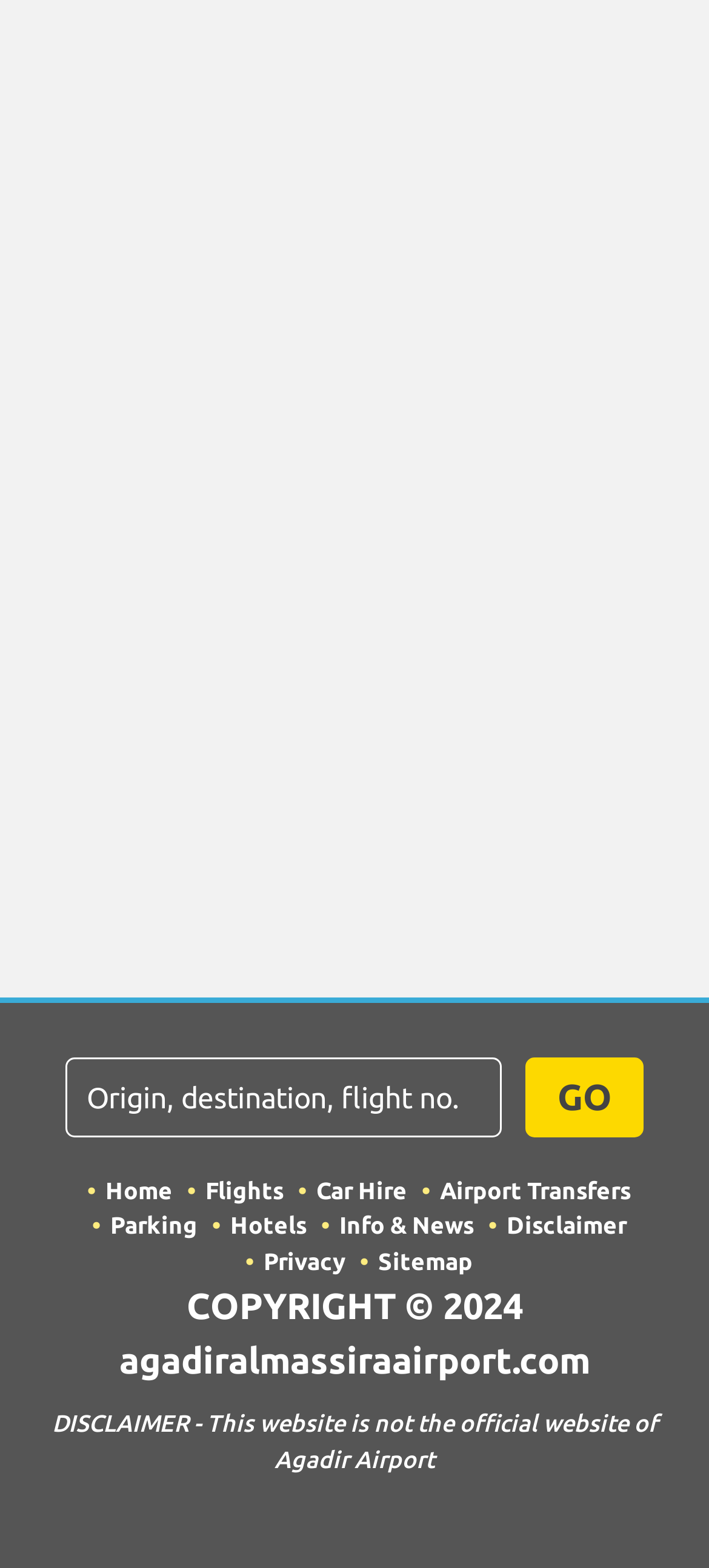Please determine the bounding box coordinates of the element's region to click in order to carry out the following instruction: "Book a car hire". The coordinates should be four float numbers between 0 and 1, i.e., [left, top, right, bottom].

[0.408, 0.75, 0.574, 0.767]